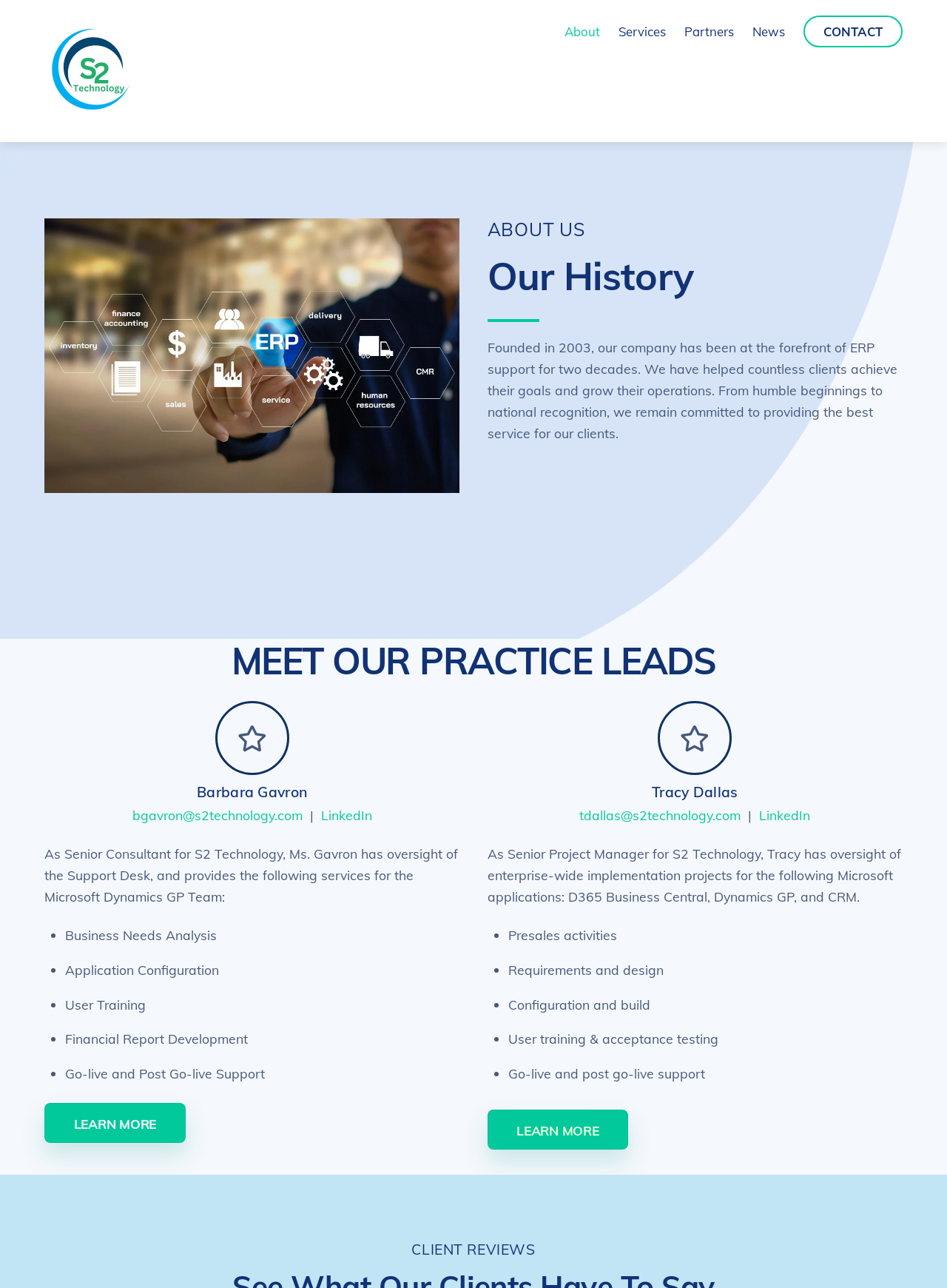From the details in the image, provide a thorough response to the question: What is ERP?

ERP stands for Enterprise Resource Planning, which is a concept related to the management of an organization's resources, as mentioned in the image 'erp-enterprise-resource-planning-planning-manage-organization-be-able-use-resources-efficiently-maximum-benefit-management-concept-icons-virtual-screen'.